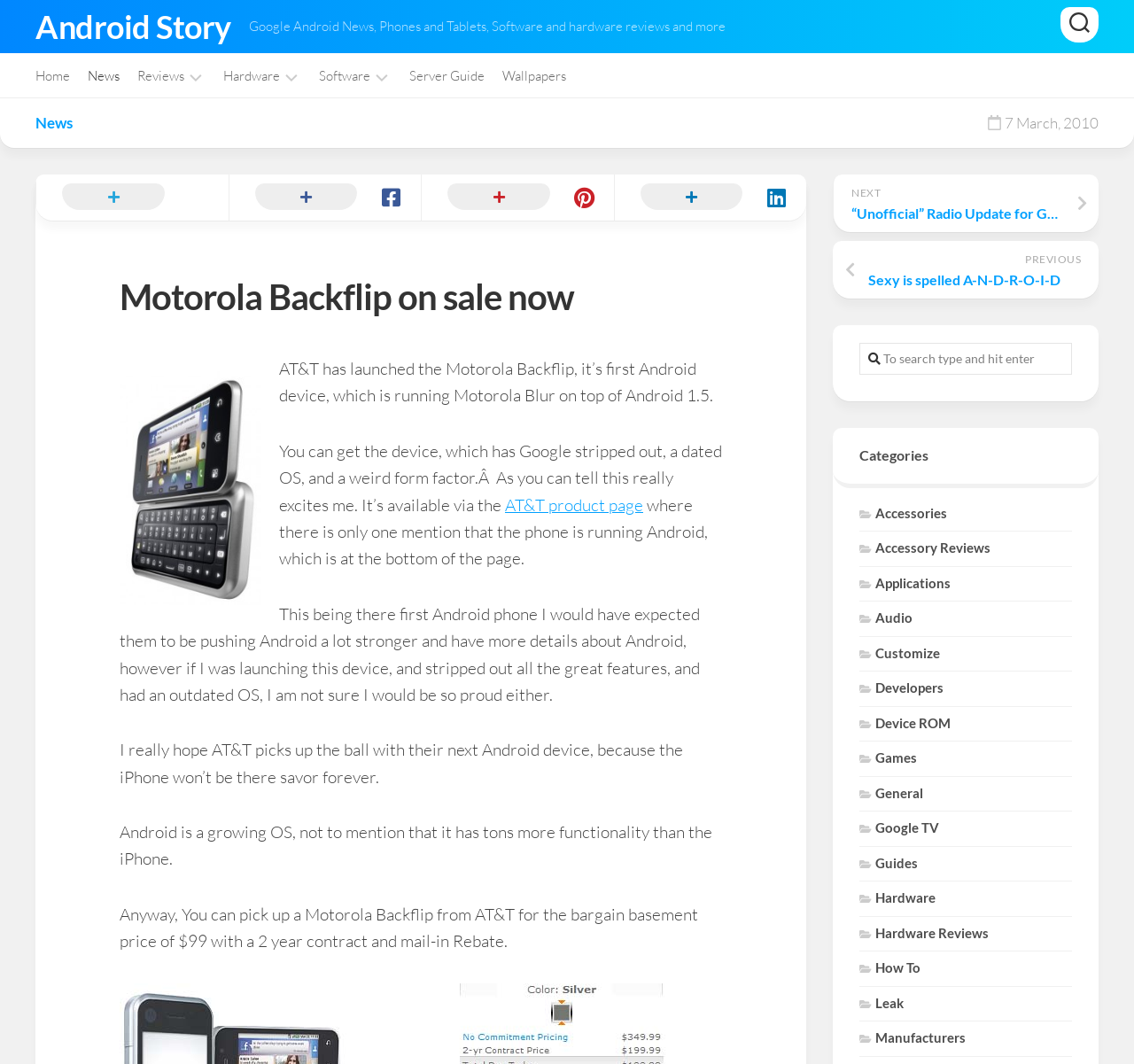Identify the coordinates of the bounding box for the element described below: "Previous Sexy is spelled A-N-D-R-O-I-D". Return the coordinates as four float numbers between 0 and 1: [left, top, right, bottom].

[0.734, 0.226, 0.969, 0.281]